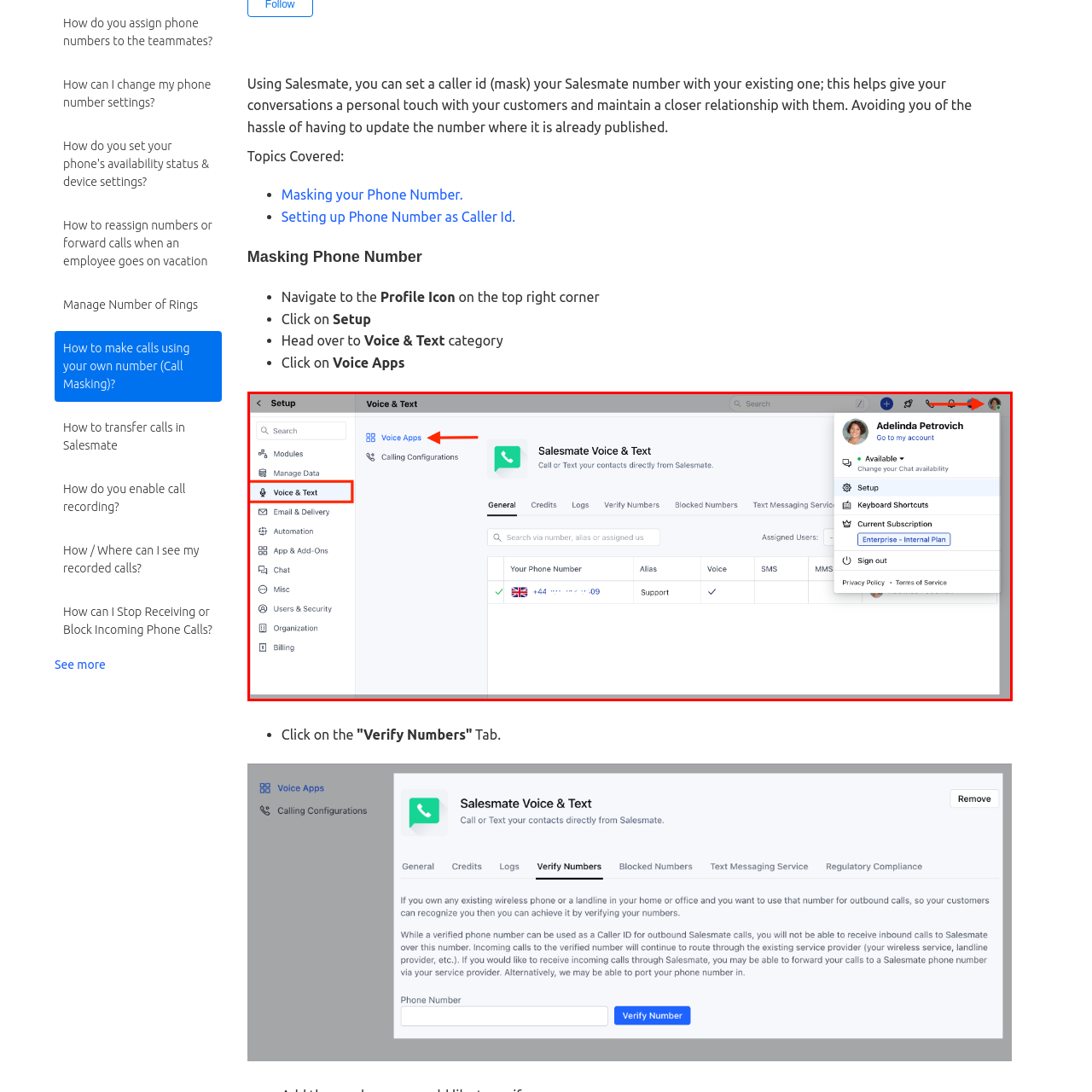What is the user's availability status?  
Inspect the image within the red boundary and offer a detailed explanation grounded in the visual information present in the image.

The question inquires about the user's availability status. Although the user profile section displays the user's name and access to account management functions, the availability status is not explicitly mentioned.